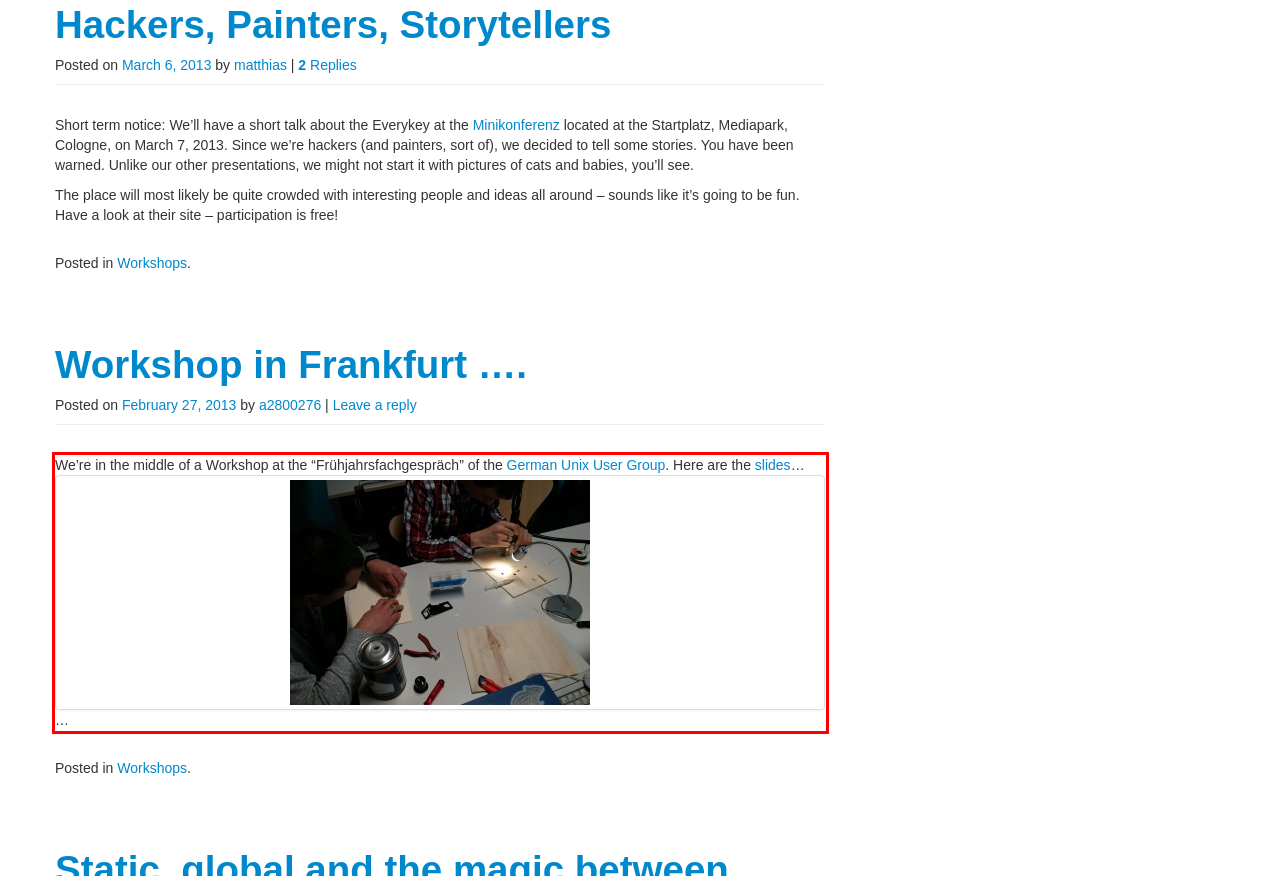Please examine the webpage screenshot containing a red bounding box and use OCR to recognize and output the text inside the red bounding box.

We’re in the middle of a Workshop at the “Frühjahrsfachgespräch” of the German Unix User Group. Here are the slides… …